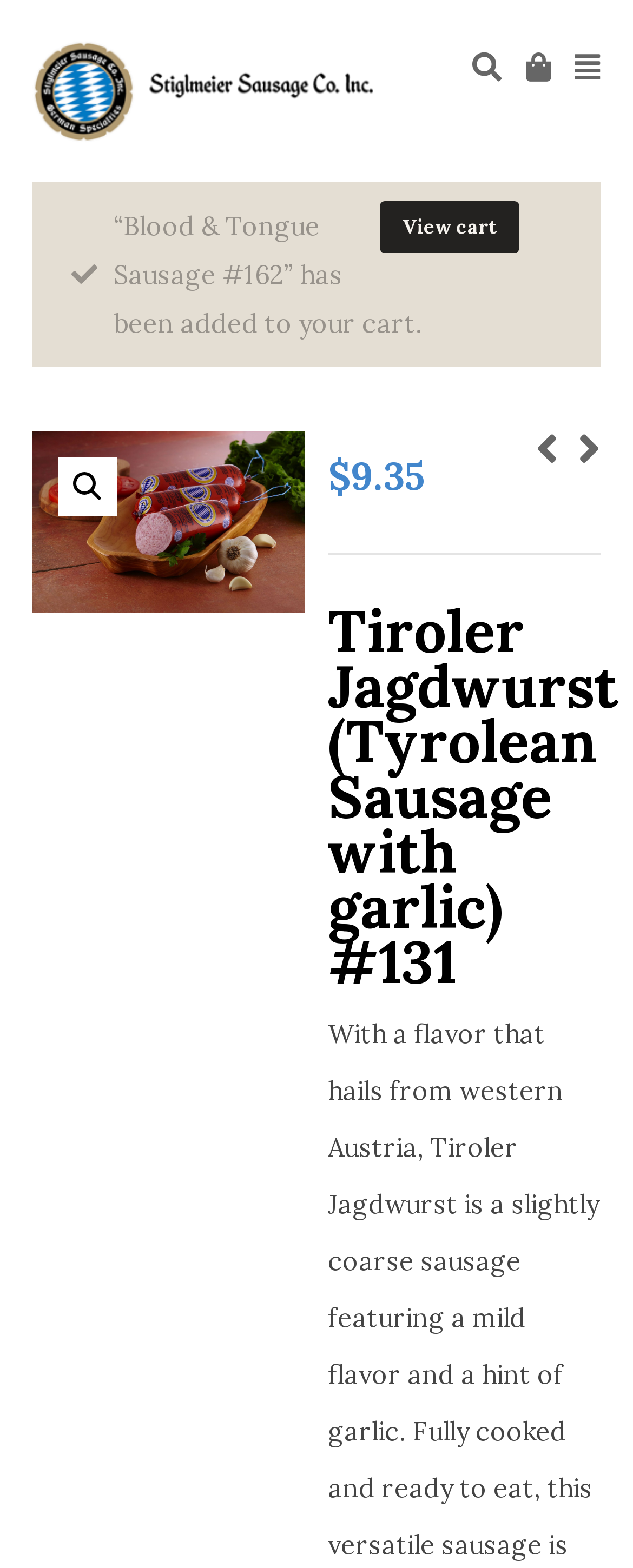Please determine the primary heading and provide its text.

Tiroler Jagdwurst (Tyrolean Sausage with garlic) #131